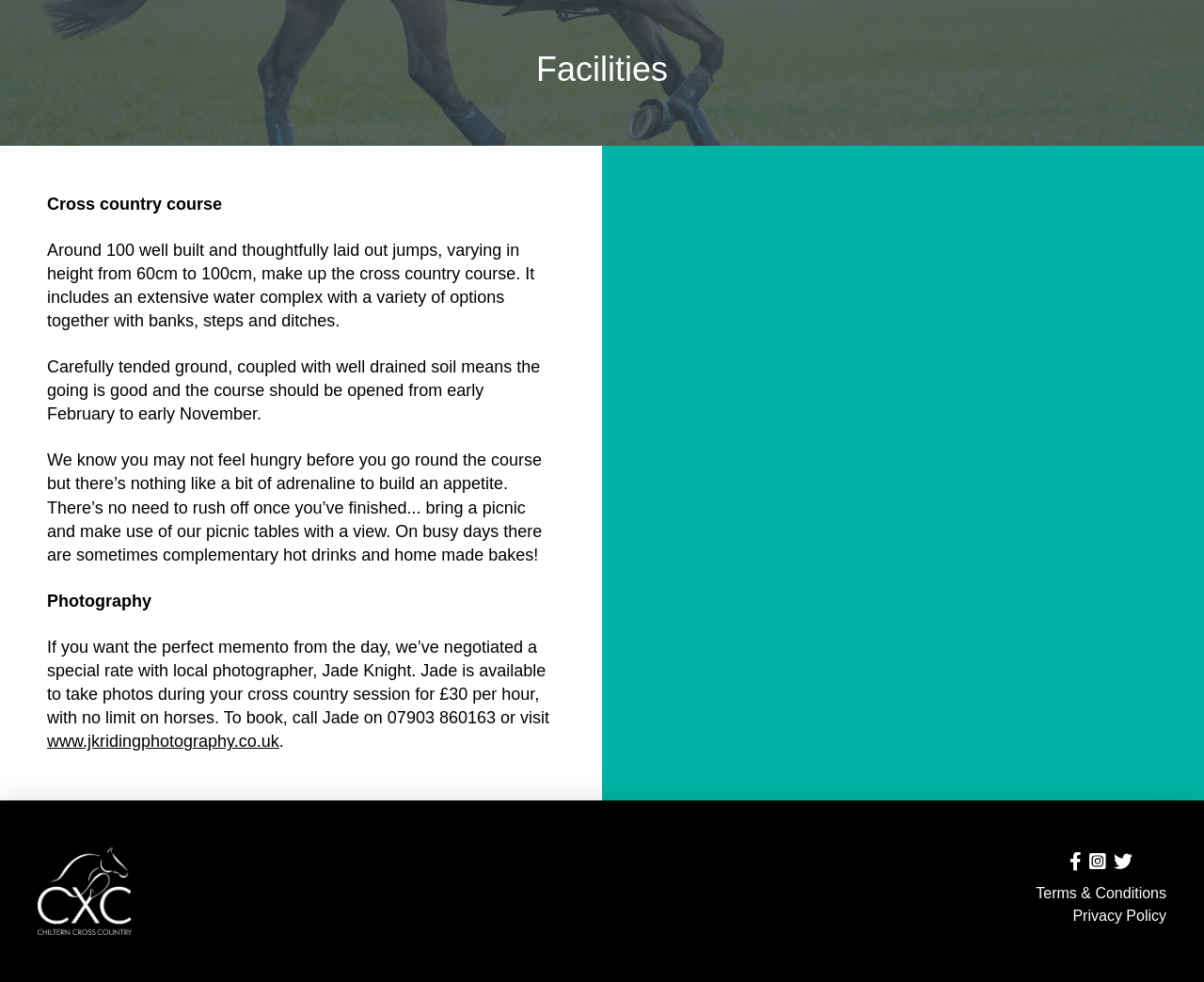Extract the bounding box of the UI element described as: "Terms & Conditions".

[0.86, 0.902, 0.969, 0.917]